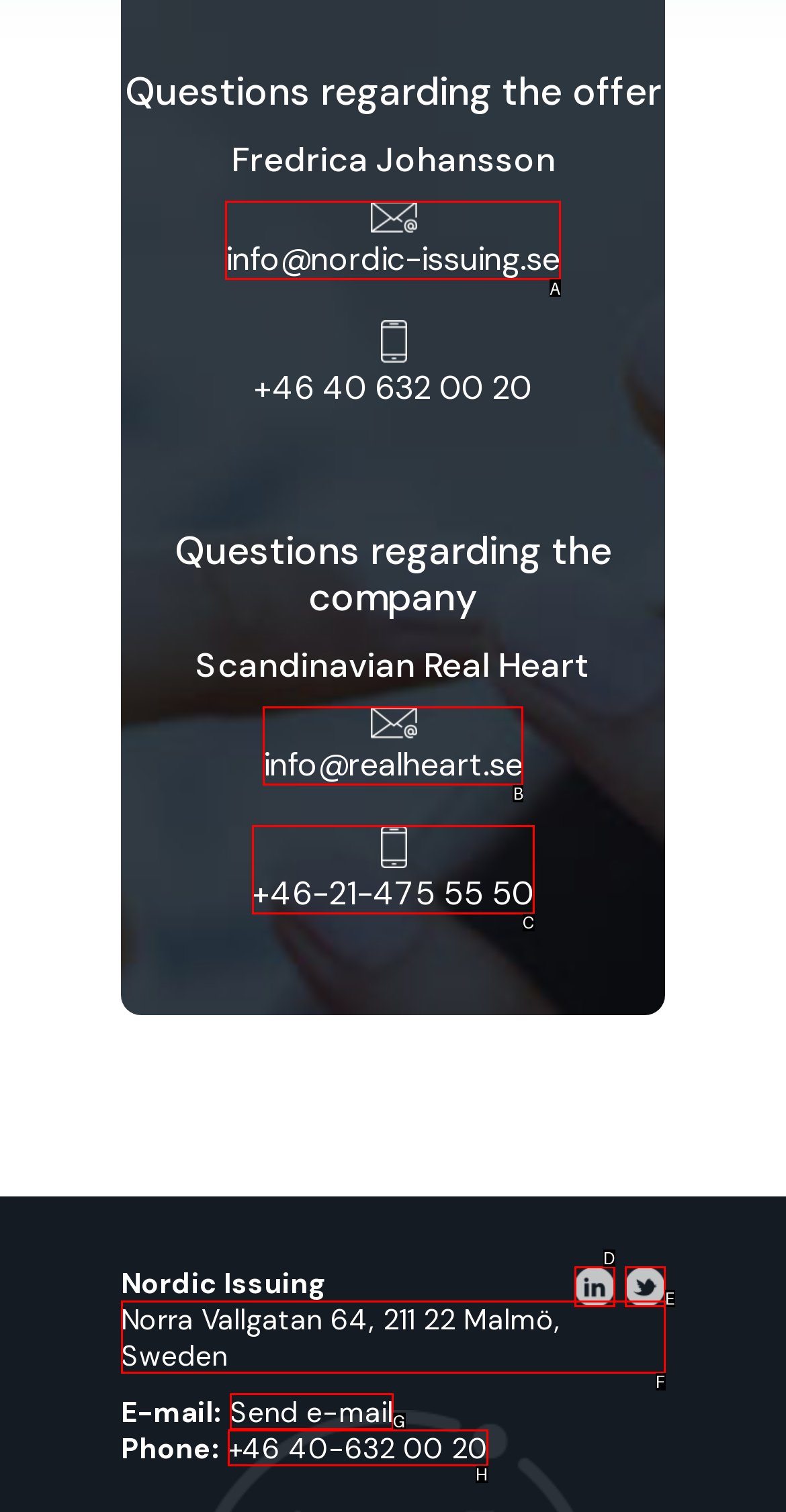Determine the letter of the UI element that will complete the task: Contact Fredrica Johansson via email
Reply with the corresponding letter.

A